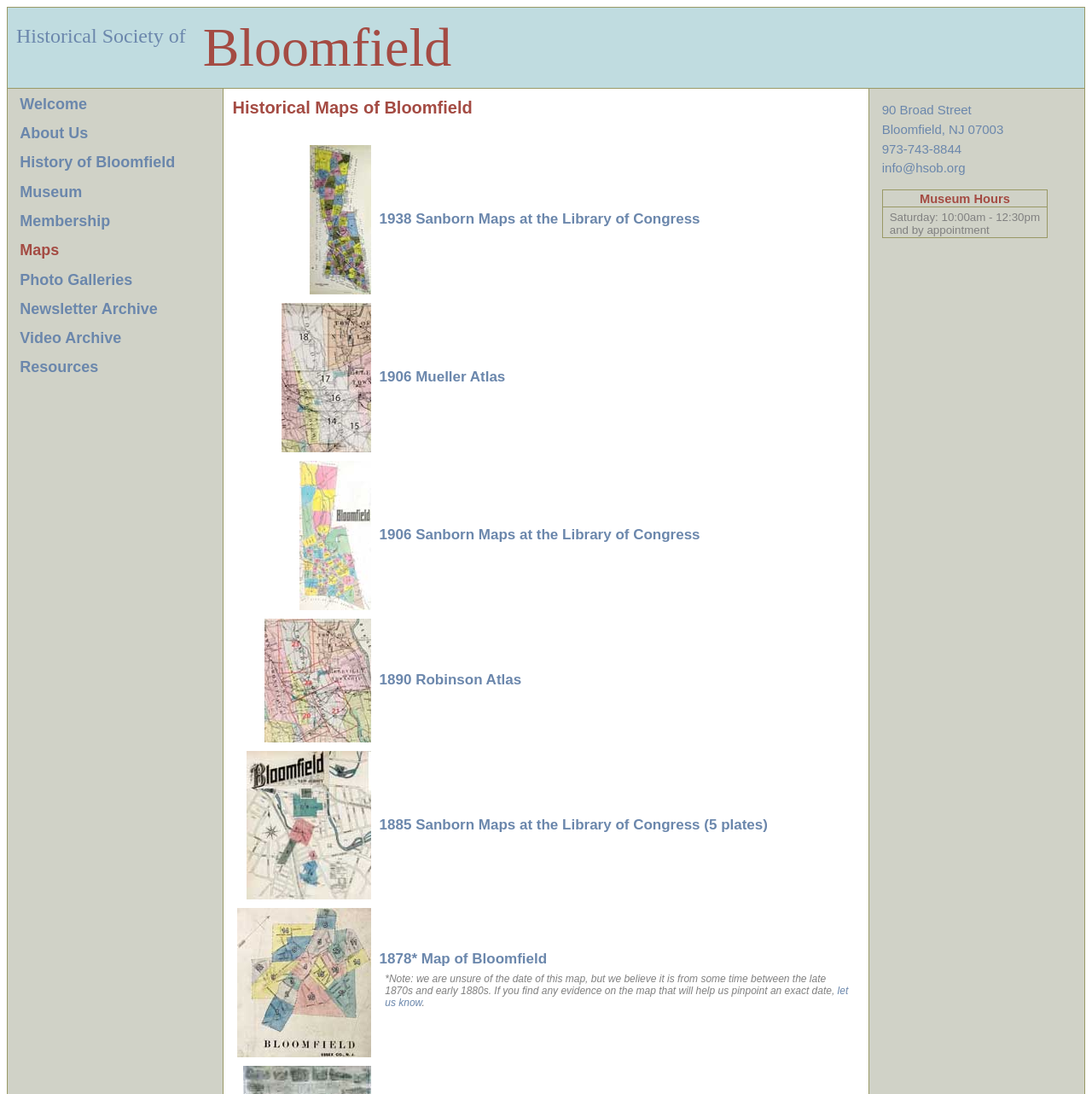Determine the bounding box coordinates for the region that must be clicked to execute the following instruction: "View the '1906 Mueller Atlas' map".

[0.347, 0.337, 0.463, 0.352]